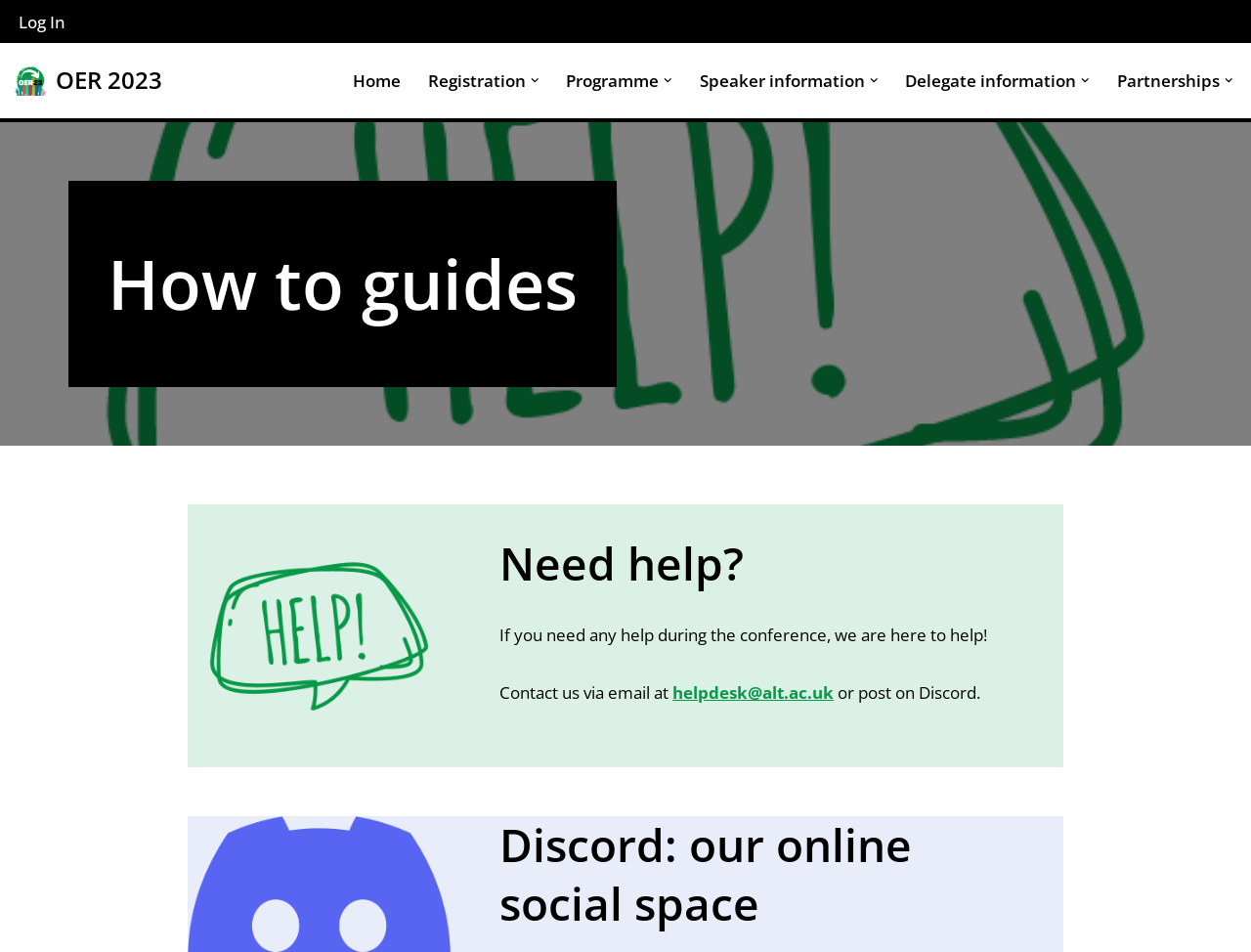Can you find the bounding box coordinates for the element to click on to achieve the instruction: "Read the article 'China has forbidden 2,56 million flights just in July'"?

None